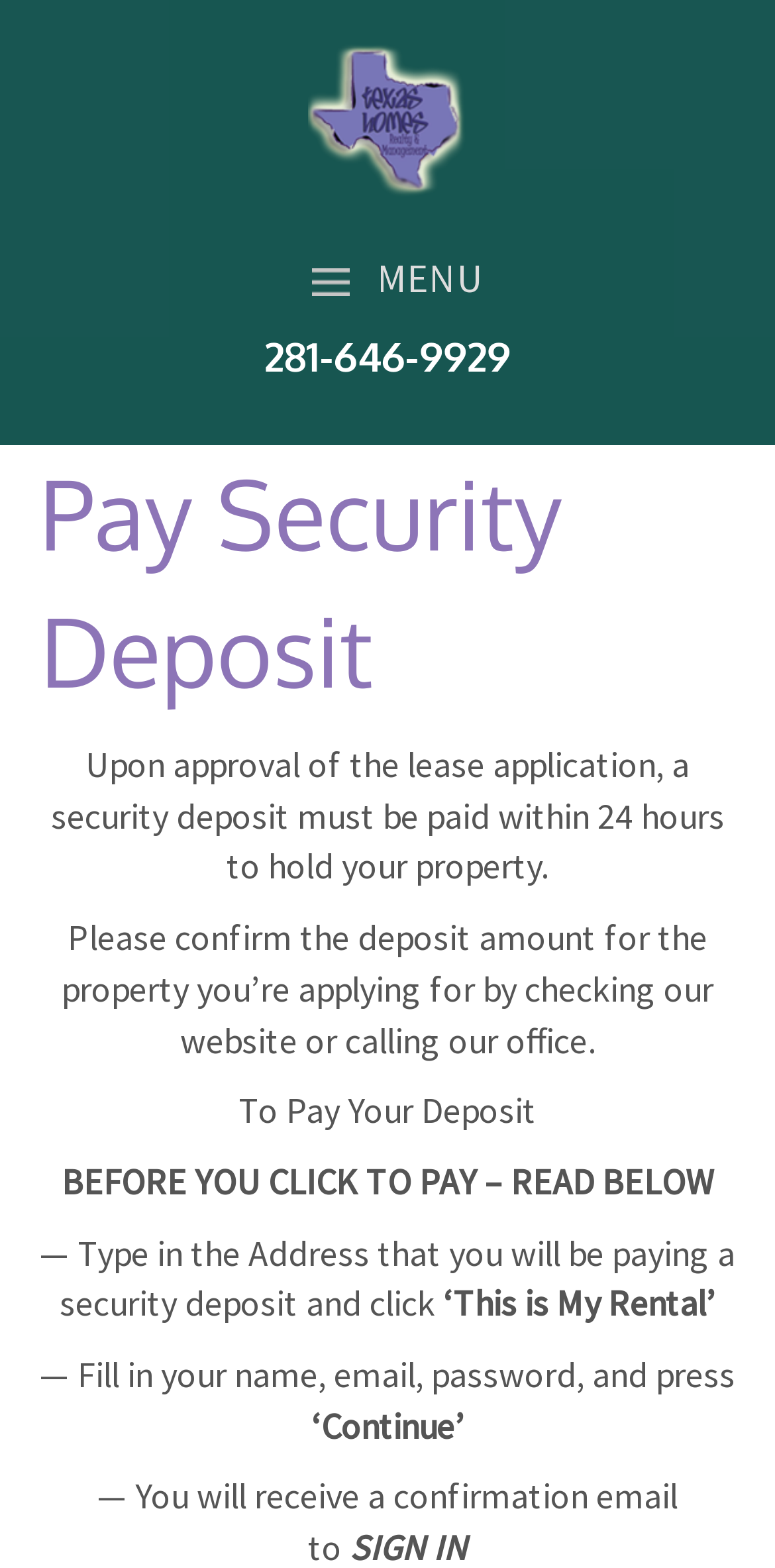What should I press after filling in my information?
Answer the question with a detailed and thorough explanation.

I found the instruction by reading the StaticText element with the text '— Fill in your name, email, password, and press 'Continue'' which is located at the bottom of the webpage.